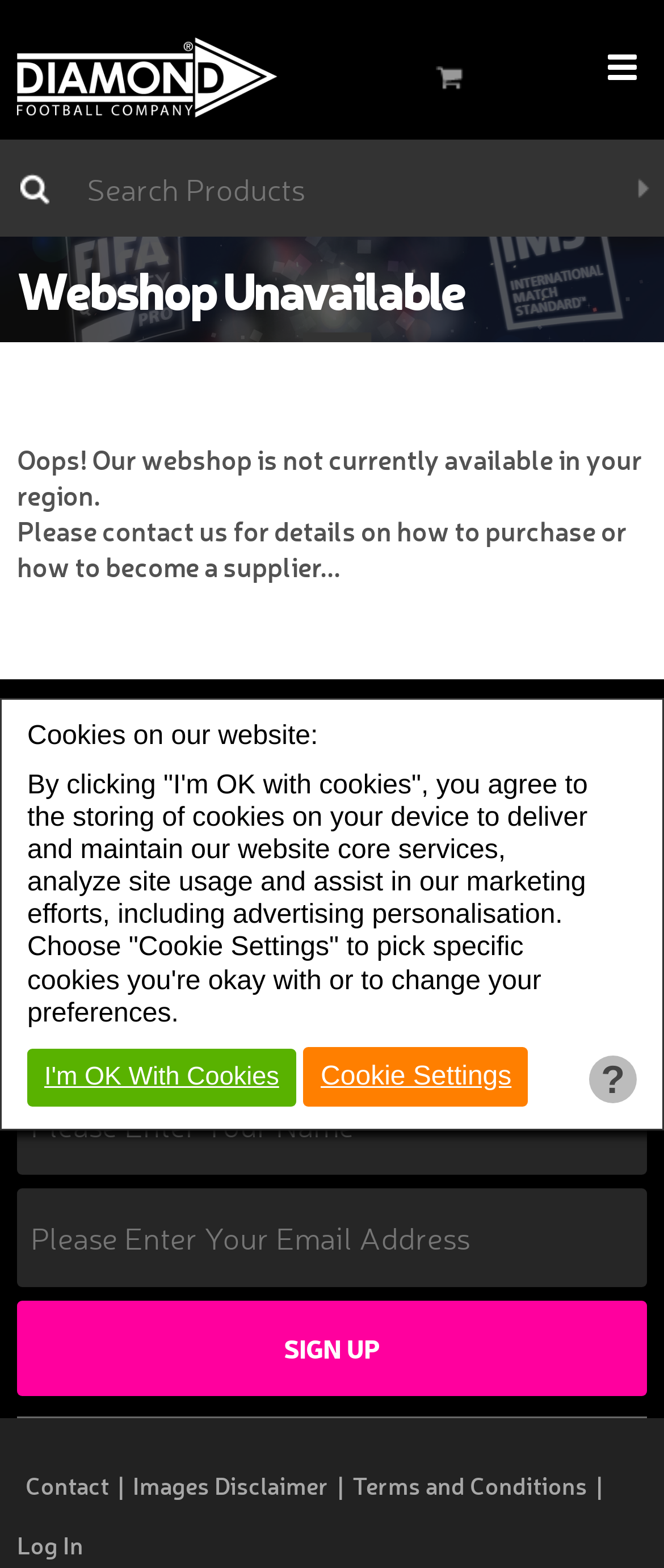Provide the bounding box coordinates in the format (top-left x, top-left y, bottom-right x, bottom-right y). All values are floating point numbers between 0 and 1. Determine the bounding box coordinate of the UI element described as: parent_node: Open in app

None